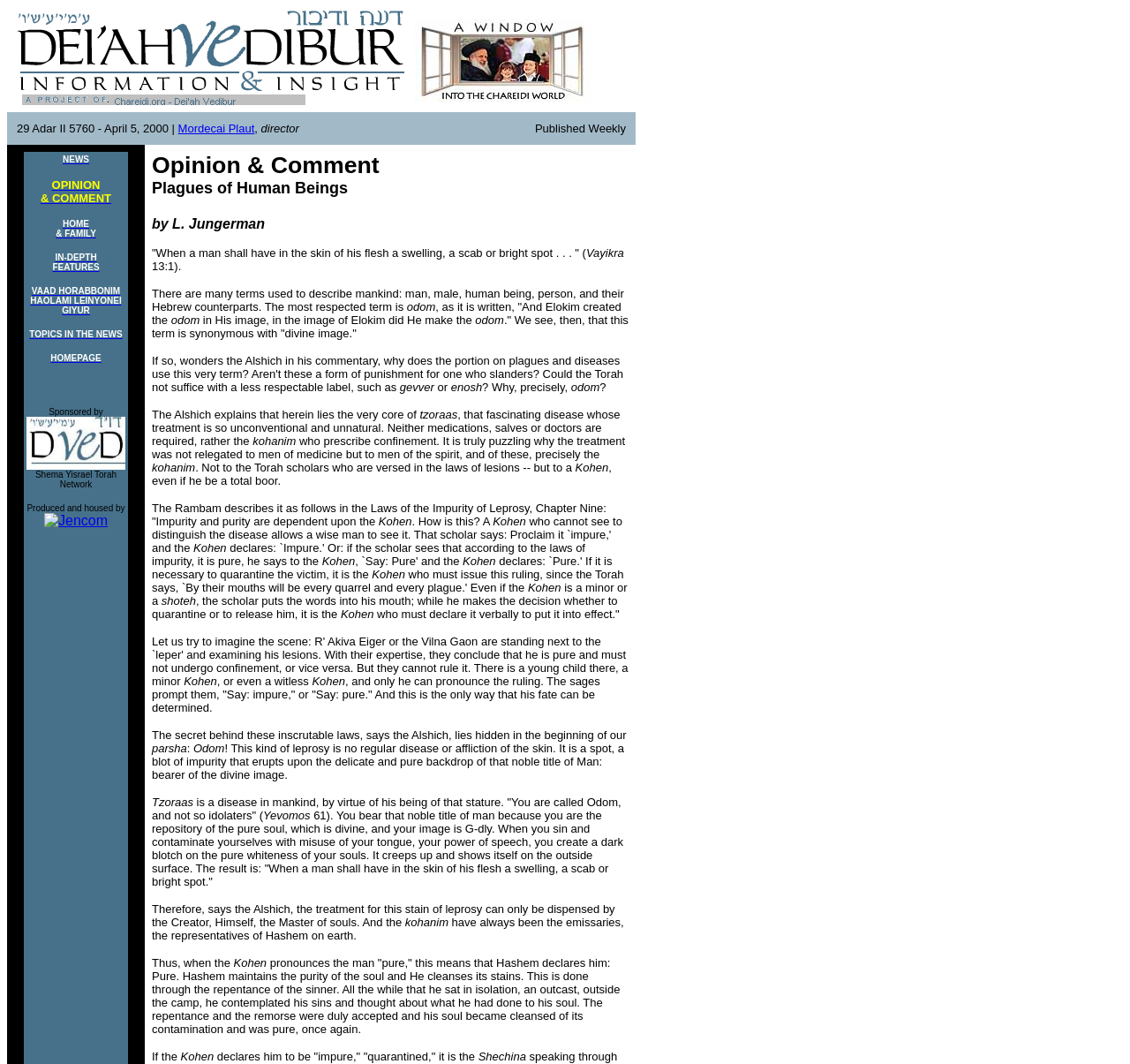Who is the director of the publication? Please answer the question using a single word or phrase based on the image.

Mordecai Plaut